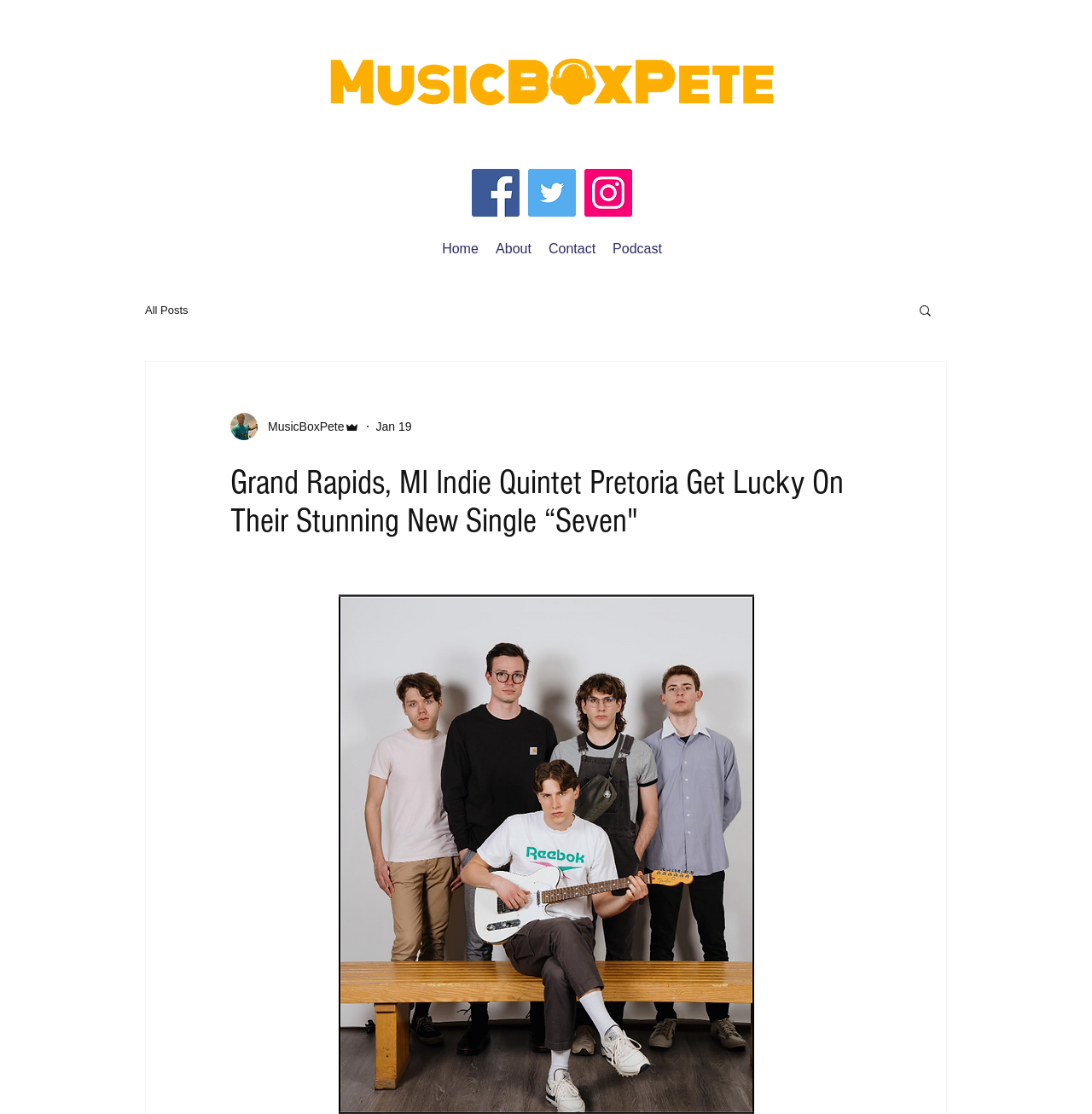Identify the webpage's primary heading and generate its text.

Grand Rapids, MI Indie Quintet Pretoria Get Lucky On Their Stunning New Single “Seven"